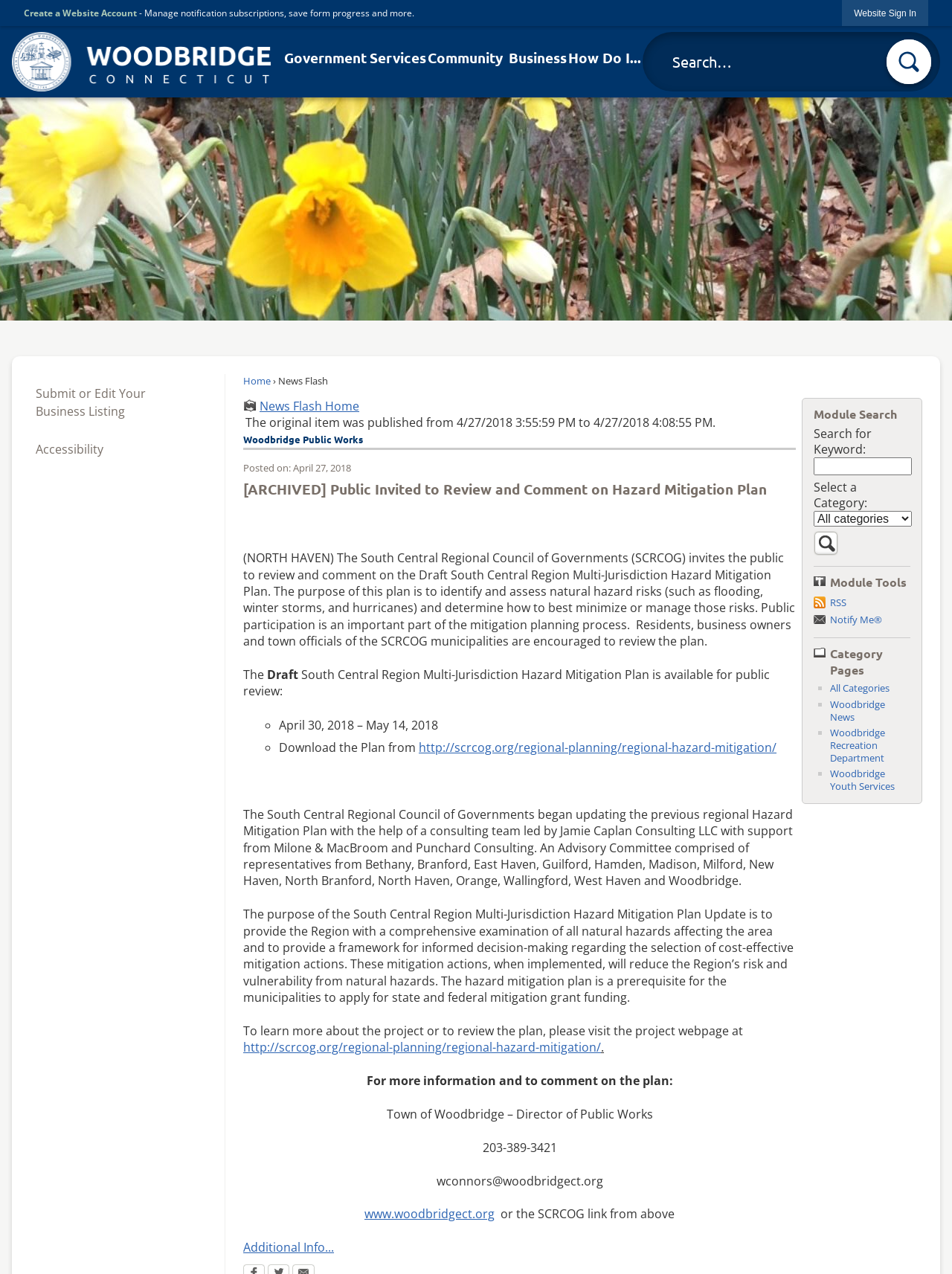Please specify the bounding box coordinates in the format (top-left x, top-left y, bottom-right x, bottom-right y), with all values as floating point numbers between 0 and 1. Identify the bounding box of the UI element described by: parent_node: Search name="searchField" placeholder="Search…" title="Search…"

[0.675, 0.025, 0.988, 0.072]